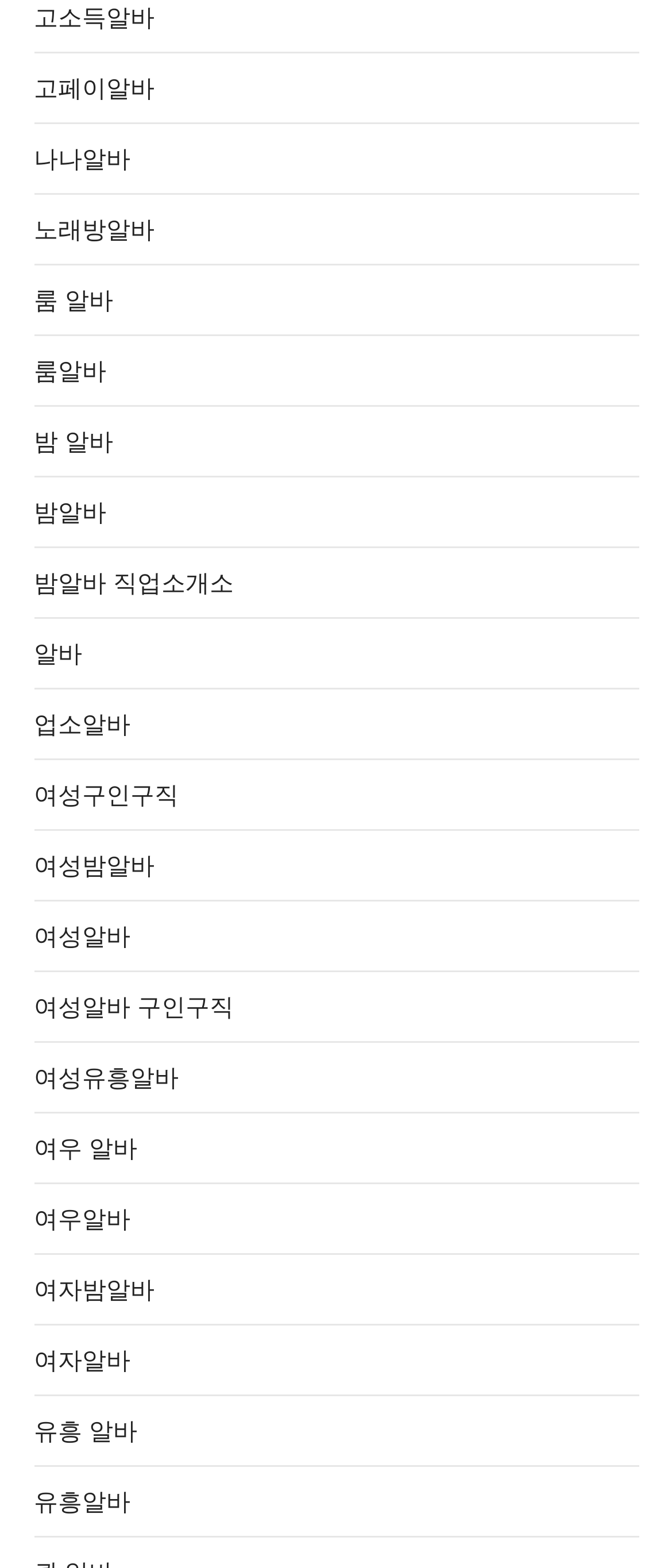Show the bounding box coordinates for the element that needs to be clicked to execute the following instruction: "Check 여우 알바 link". Provide the coordinates in the form of four float numbers between 0 and 1, i.e., [left, top, right, bottom].

[0.05, 0.718, 0.204, 0.747]